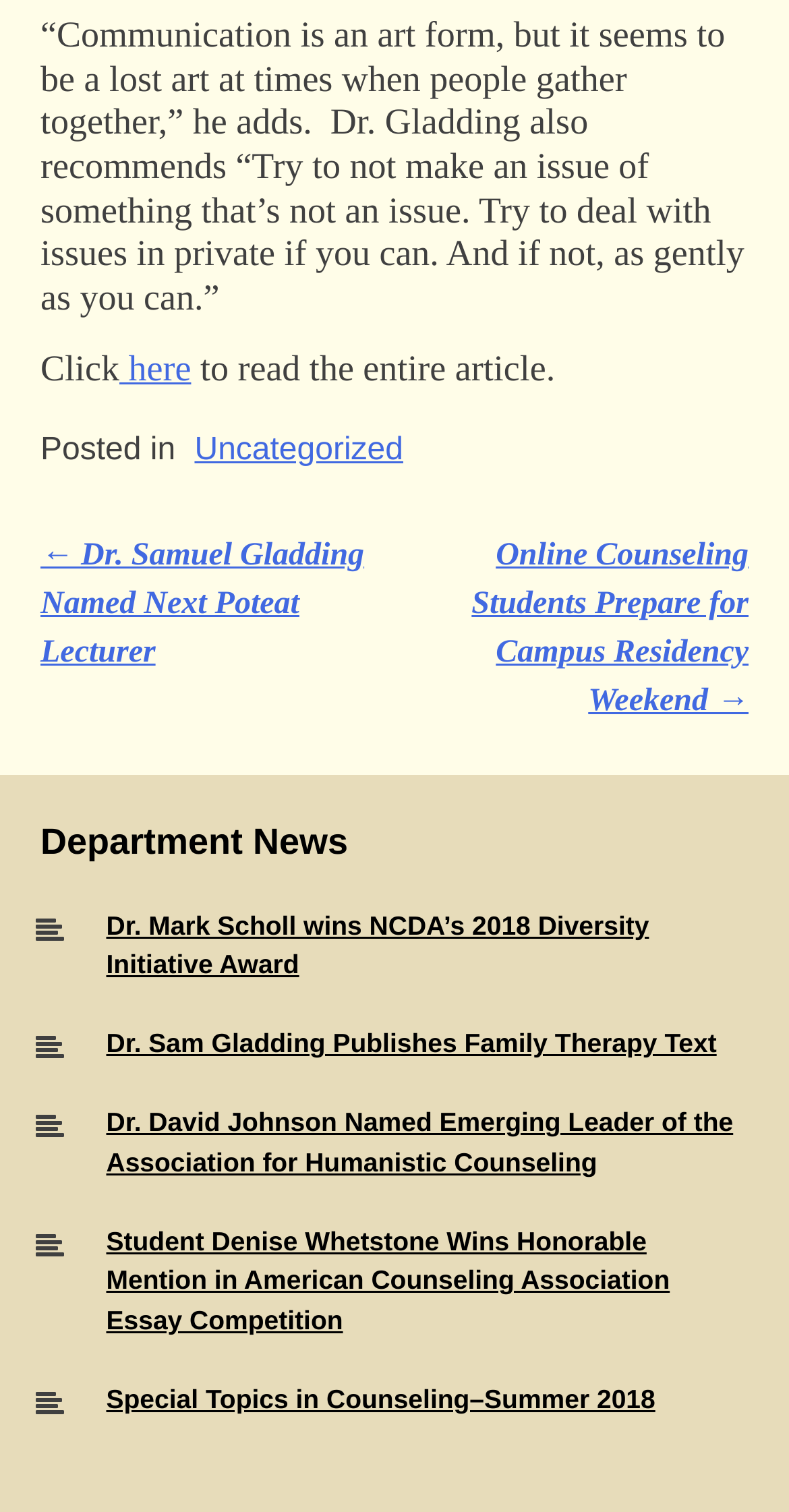Find the bounding box coordinates corresponding to the UI element with the description: "Uncategorized". The coordinates should be formatted as [left, top, right, bottom], with values as floats between 0 and 1.

[0.247, 0.286, 0.511, 0.309]